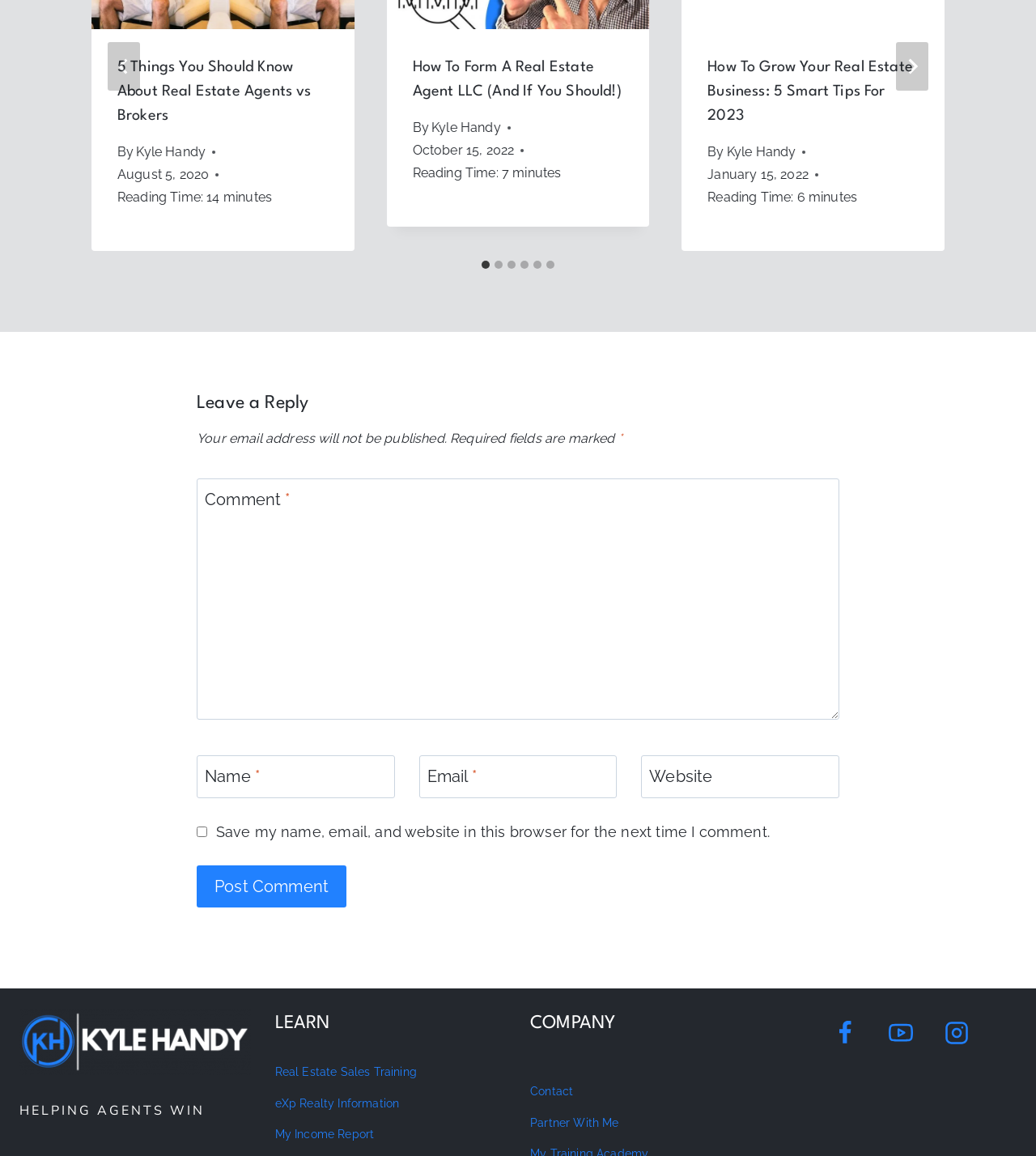What is the purpose of the comment section?
Based on the screenshot, provide a one-word or short-phrase response.

Leave a reply